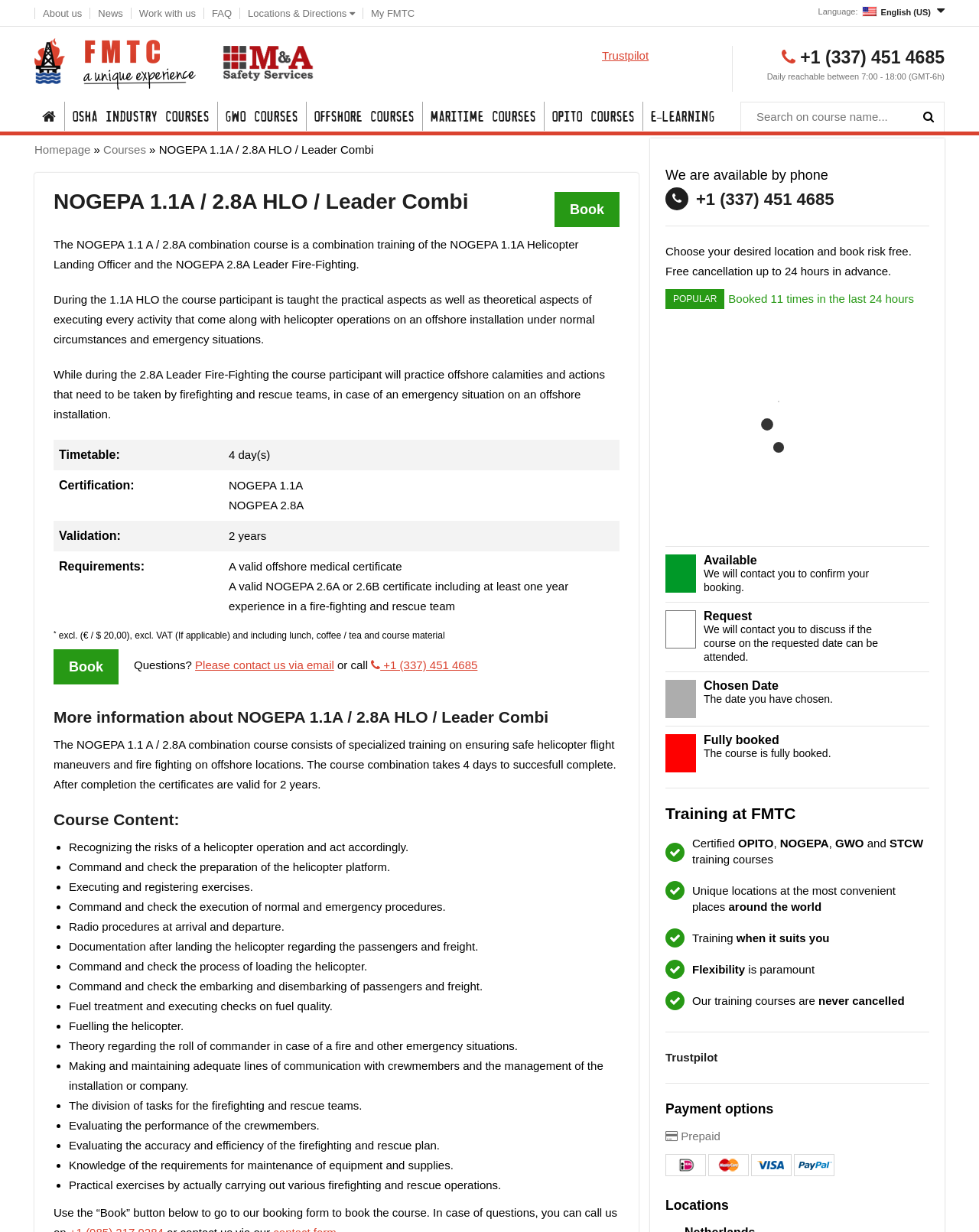Could you locate the bounding box coordinates for the section that should be clicked to accomplish this task: "Search for a course".

[0.757, 0.083, 0.929, 0.106]